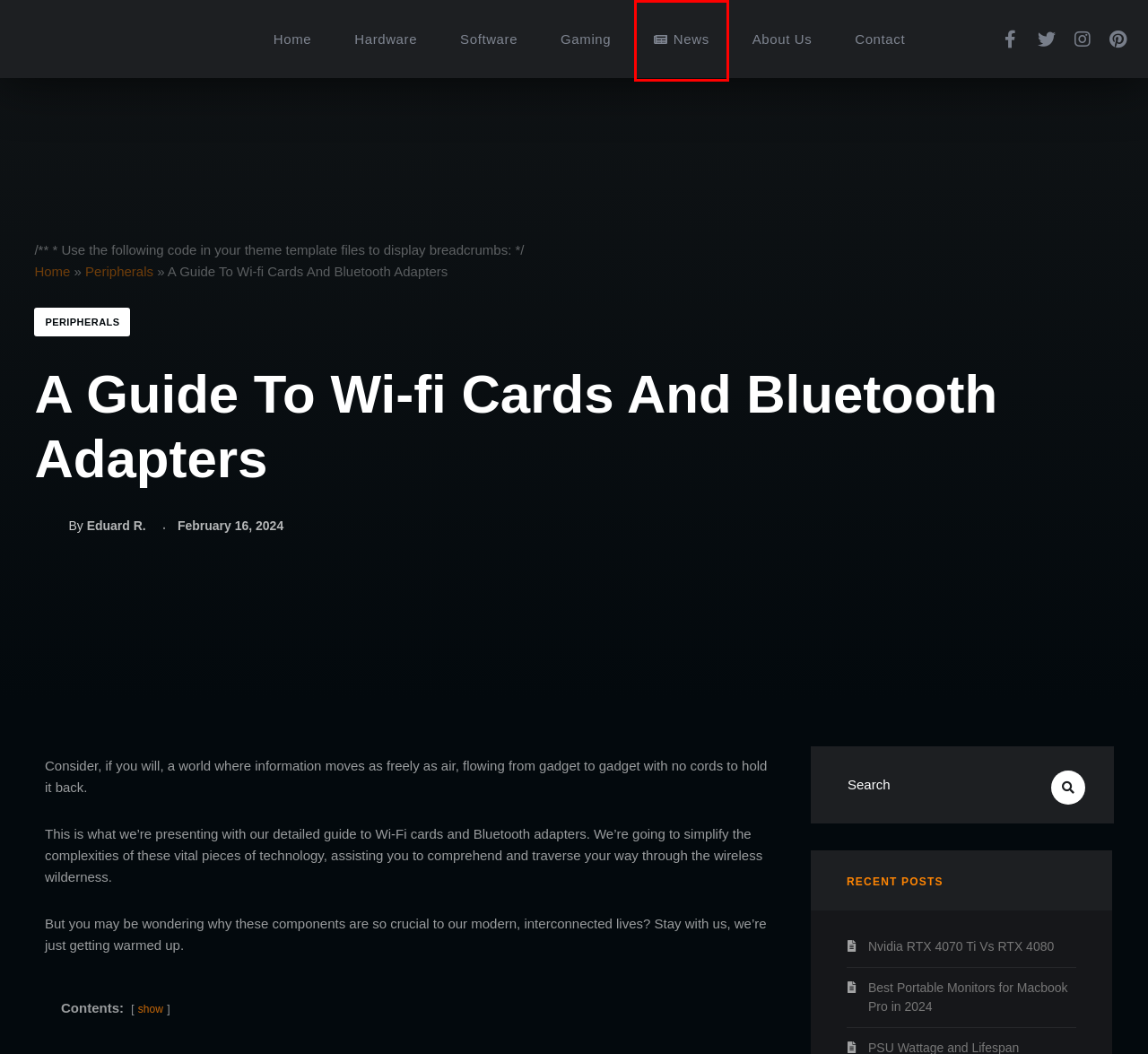You have received a screenshot of a webpage with a red bounding box indicating a UI element. Please determine the most fitting webpage description that matches the new webpage after clicking on the indicated element. The choices are:
A. News ▸ Tech-Yea
B. Best Portable Monitors for Macbook Pro in 2024
C. Hardware ▸ Tech-Yea
D. About Us ▸ Tech-Yea
E. Peripherals ▸ Tech-Yea
F. Contact ▸ Tech-Yea
G. Tech-Yea | Where Tech meets Tomorrow. ▸ Tech-Yea
H. Eduard R. ▸ Tech-Yea

A